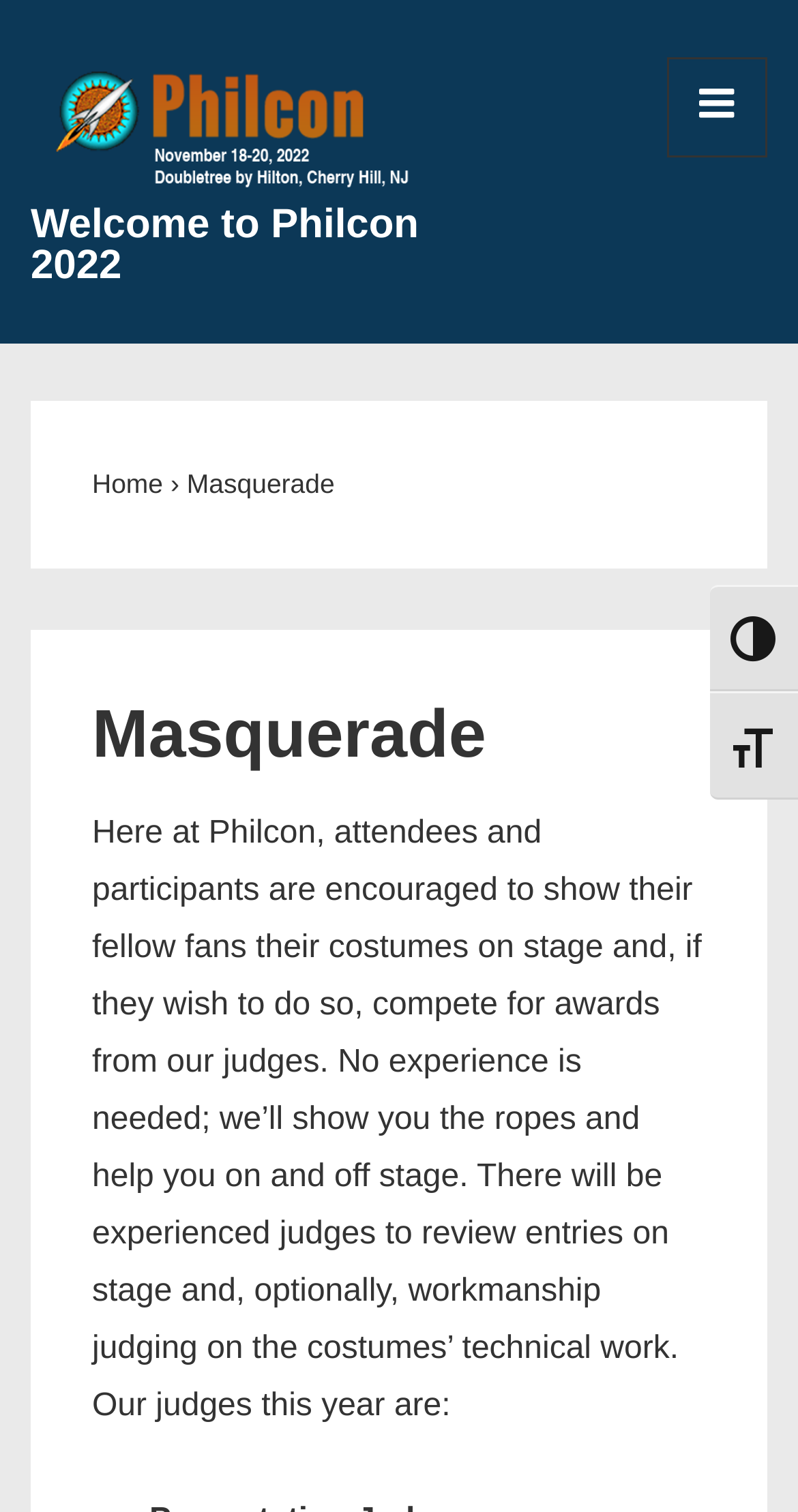Identify the bounding box for the described UI element: "Welcome to Philcon 2022".

[0.038, 0.133, 0.525, 0.19]